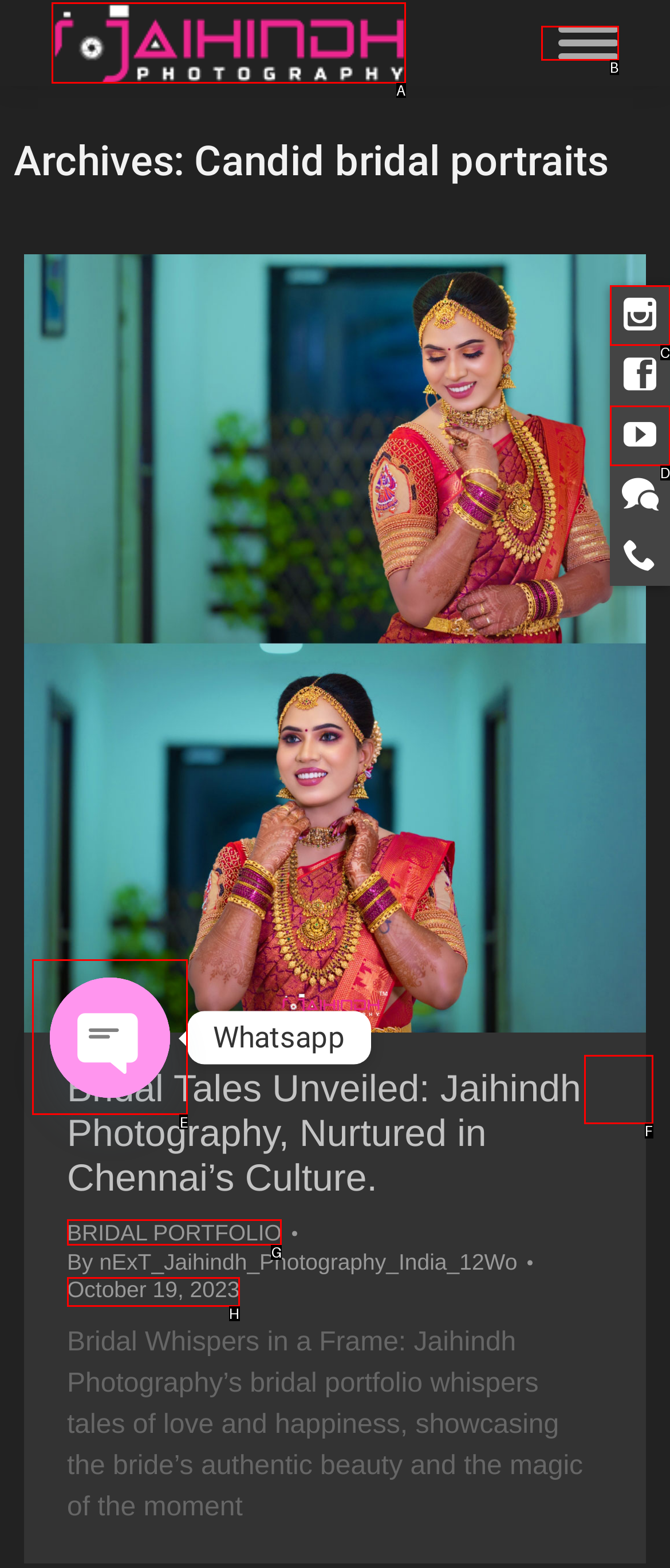Determine the letter of the UI element I should click on to complete the task: Open Whatsapp chat from the provided choices in the screenshot.

E